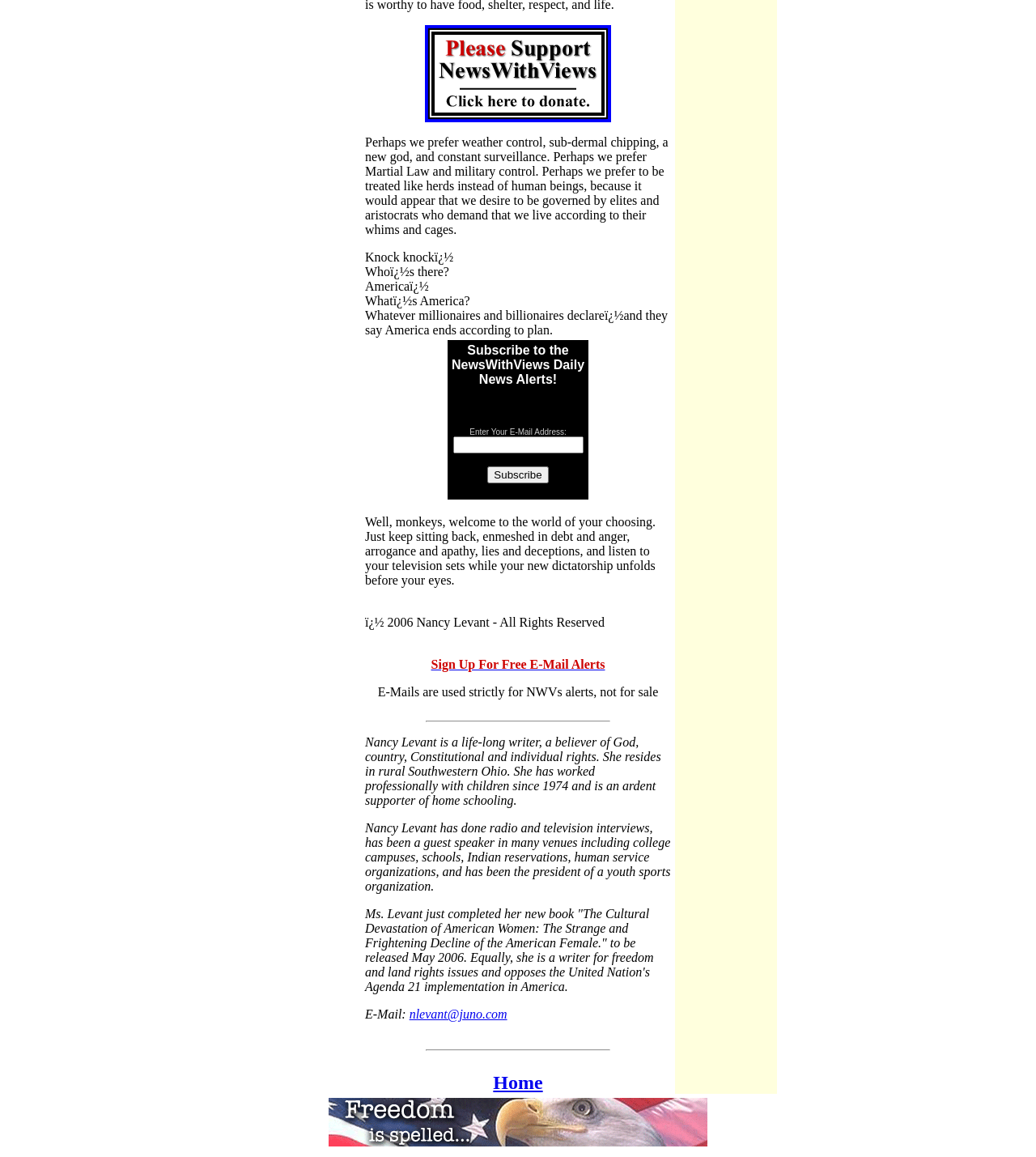Answer the following query concisely with a single word or phrase:
What is the release year of the author's book?

2006